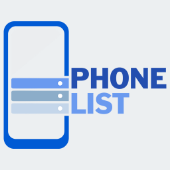What does the graphic likely represent?
Refer to the screenshot and respond with a concise word or phrase.

Phone list or directory